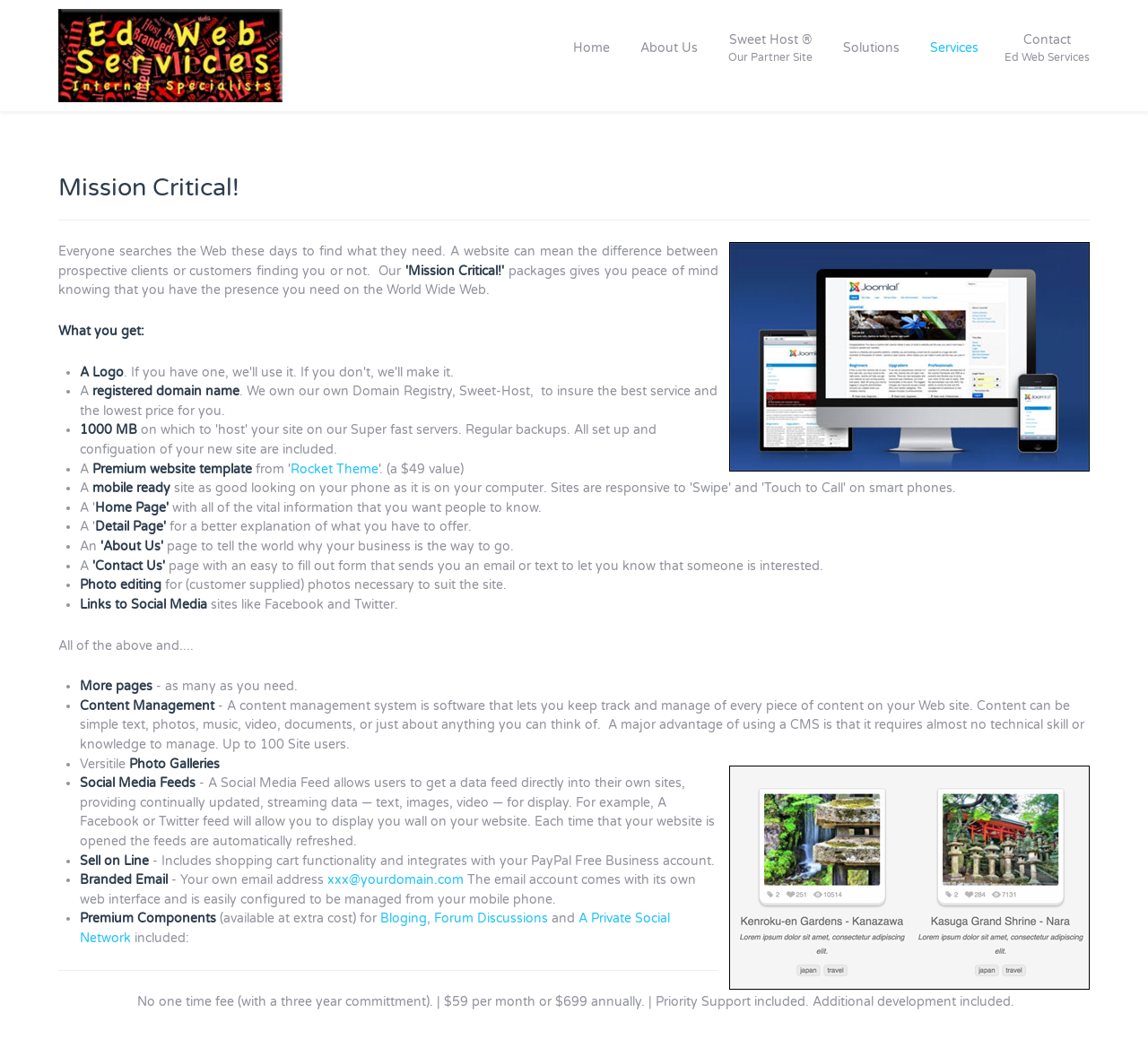Locate the bounding box of the UI element defined by this description: "Home". The coordinates should be given as four float numbers between 0 and 1, formatted as [left, top, right, bottom].

[0.491, 0.008, 0.539, 0.085]